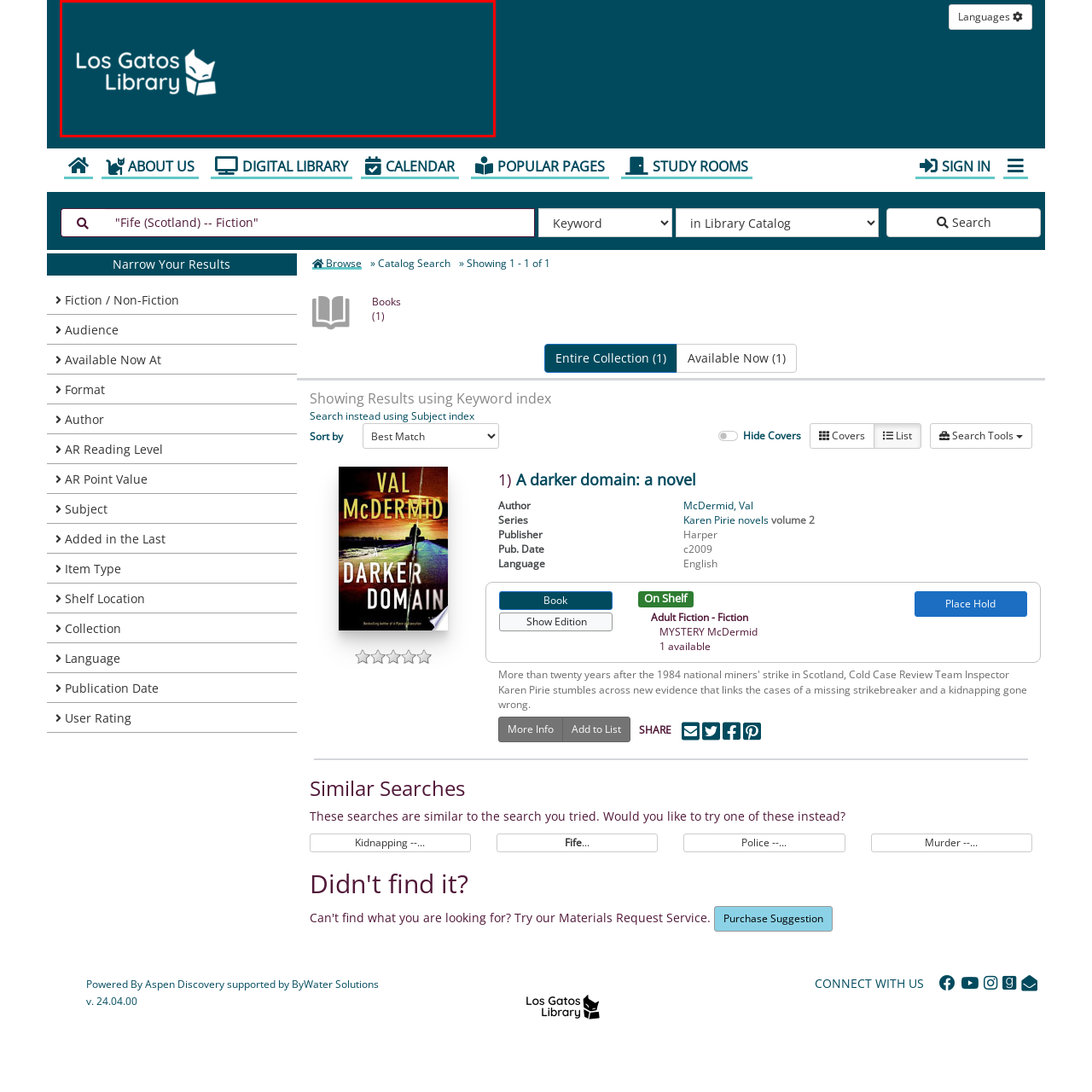What is symbolized by the stylized graphic of a fox's face?
Examine the content inside the red bounding box and give a comprehensive answer to the question.

The stylized graphic of a fox's face incorporated into an open book symbolizes knowledge and the library's commitment to literacy and learning, as mentioned in the caption, which embodies the spirit of discovery and education that the library fosters within the Los Gatos community.